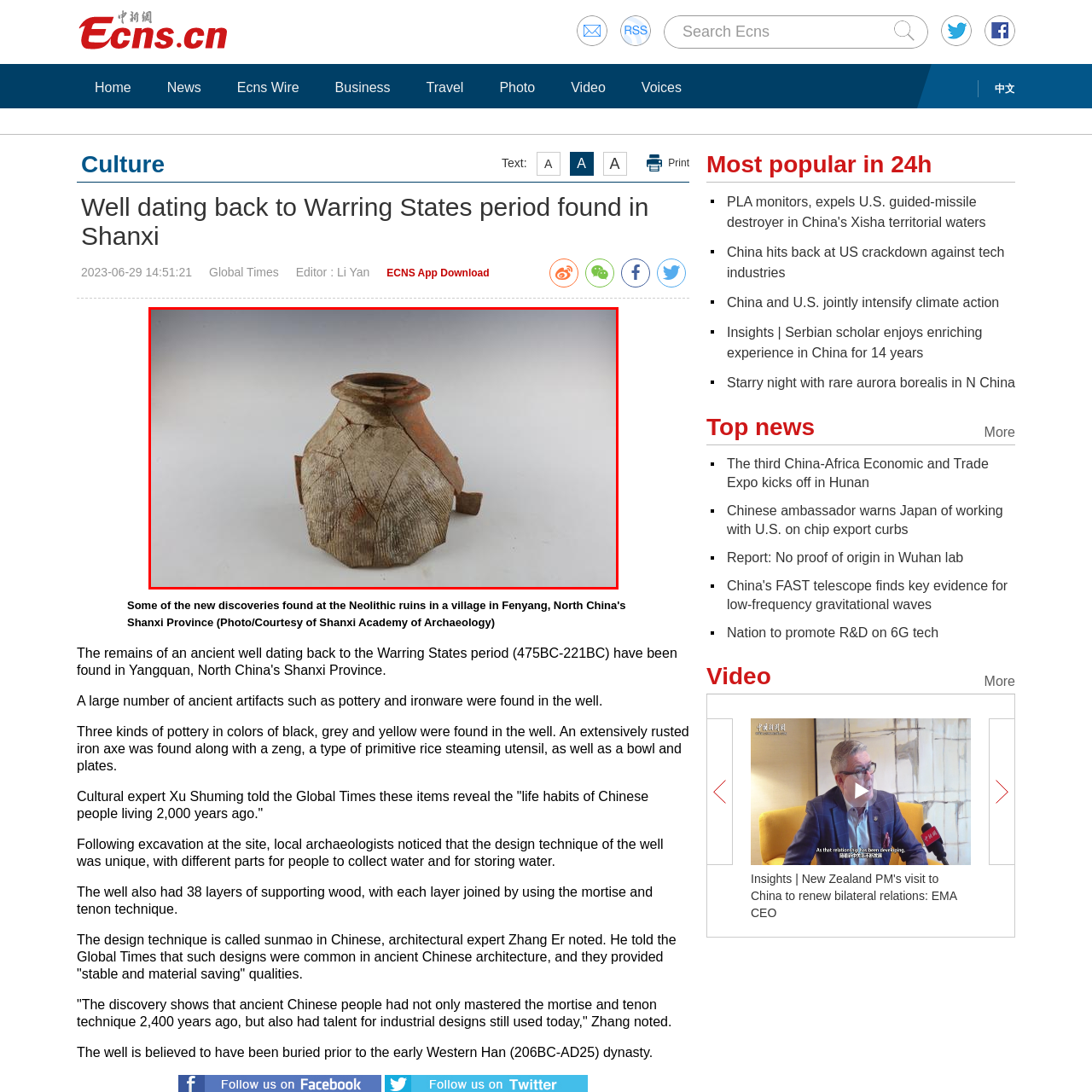Craft a detailed and vivid caption for the image that is highlighted by the red frame.

This image showcases a unique artifact discovered at a well dating back to the Warring States period in Shanxi, China. The pottery piece features a distinct design with an octagonal base and intricate linear patterns etched into its surface, indicative of the craftsmanship of ancient artisans. Its color palette includes earthy tones of red and grey, highlighting the clay used in its creation. Artifacts like this underscore the sophisticated techniques and daily life of the people from over 2,000 years ago, reflecting their cultural and practical needs. The well's excavation revealed not just this pottery but a wealth of other artifacts, including ironware, providing valuable insights into the life habits and industrial designs of ancient Chinese civilization.